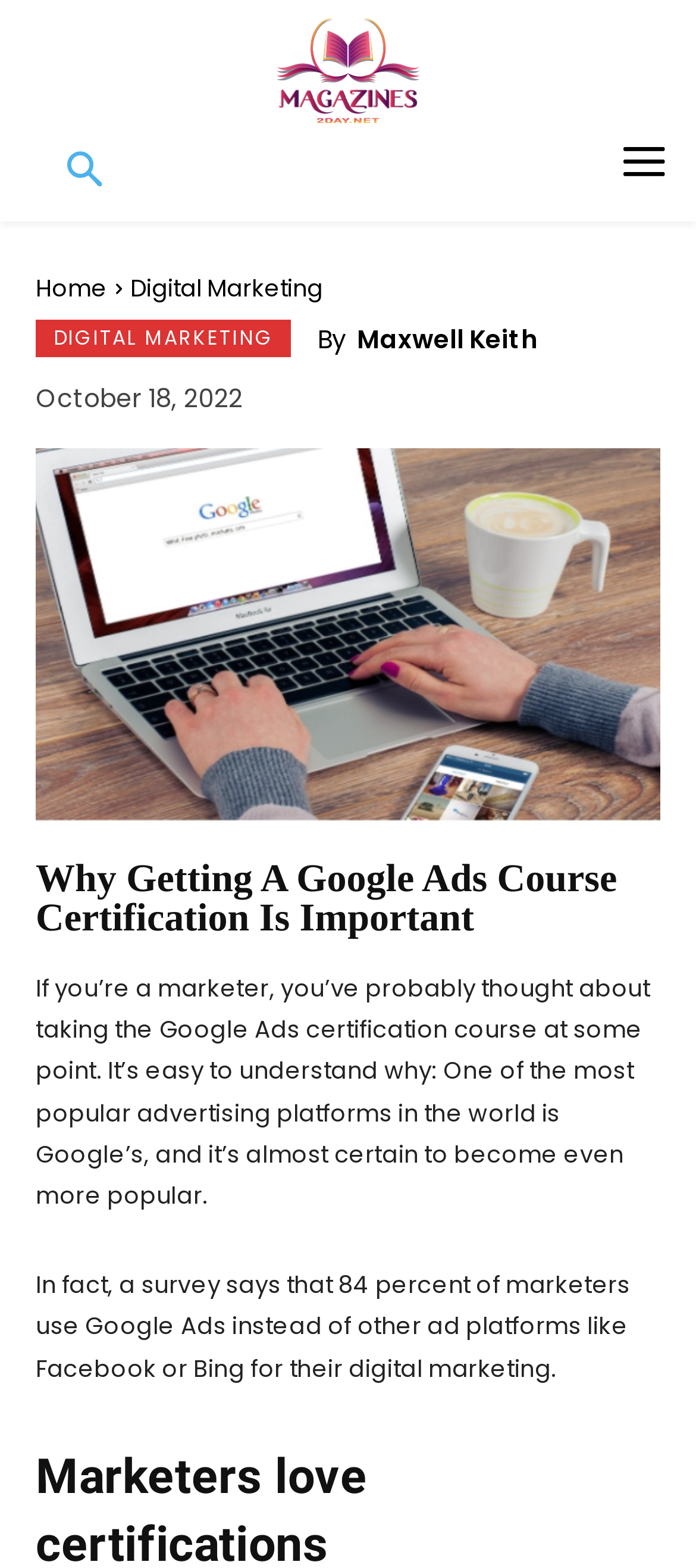Determine the title of the webpage and give its text content.

Why Getting A Google Ads Course Certification Is Important 